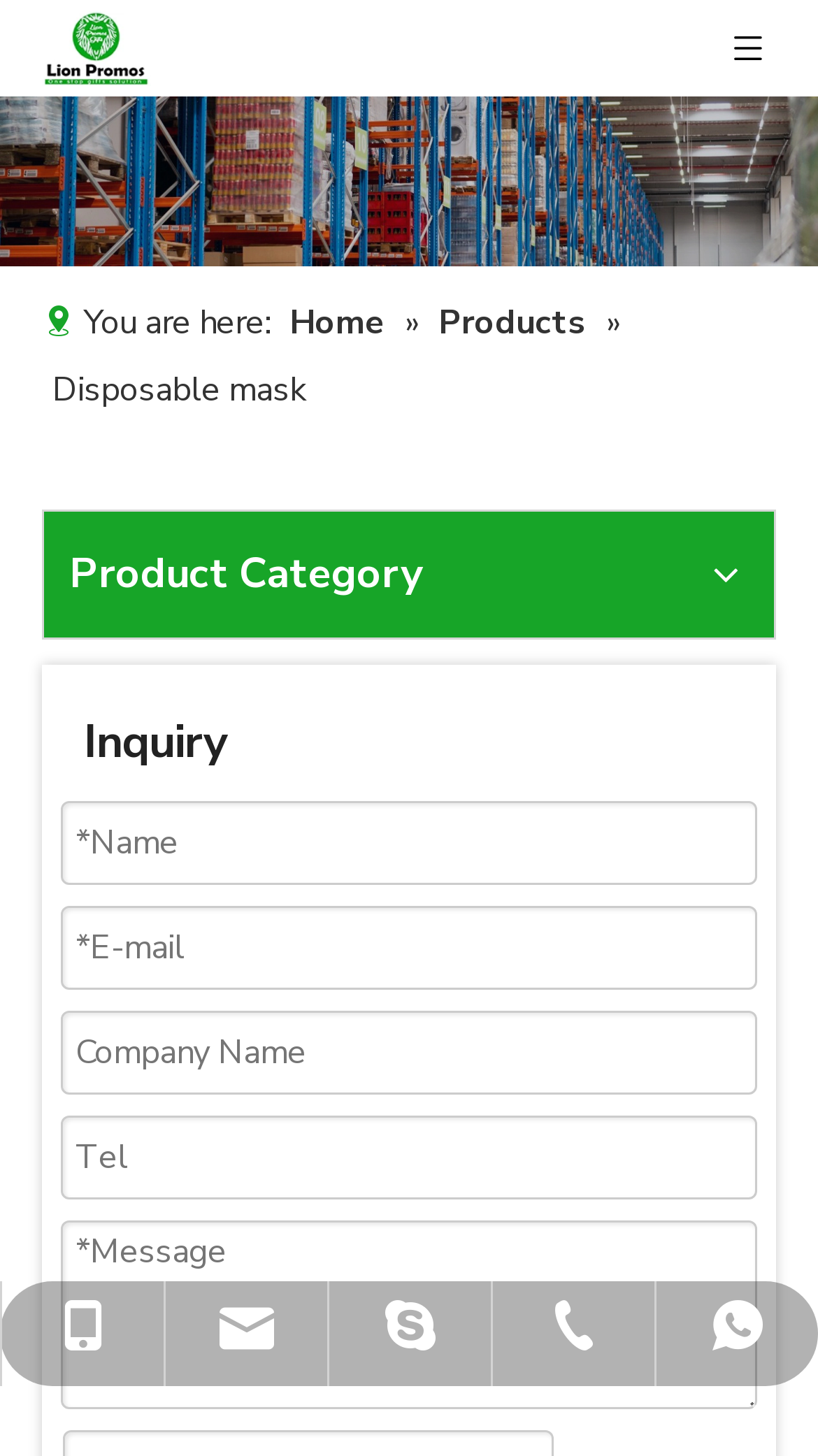Using the provided description Home, find the bounding box coordinates for the UI element. Provide the coordinates in (top-left x, top-left y, bottom-right x, bottom-right y) format, ensuring all values are between 0 and 1.

[0.354, 0.206, 0.482, 0.238]